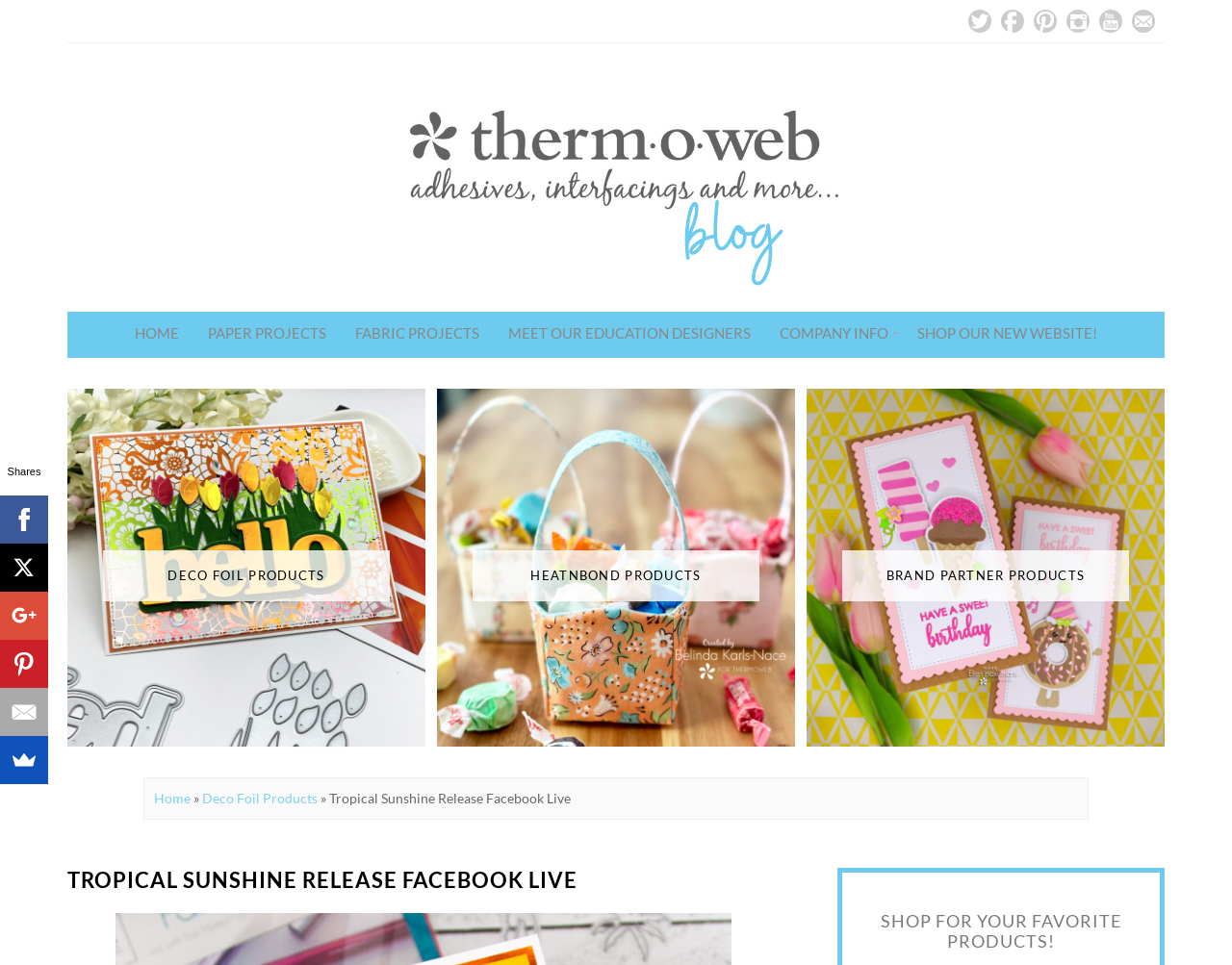Identify the bounding box coordinates of the section that should be clicked to achieve the task described: "Visit HOME page".

[0.098, 0.323, 0.157, 0.368]